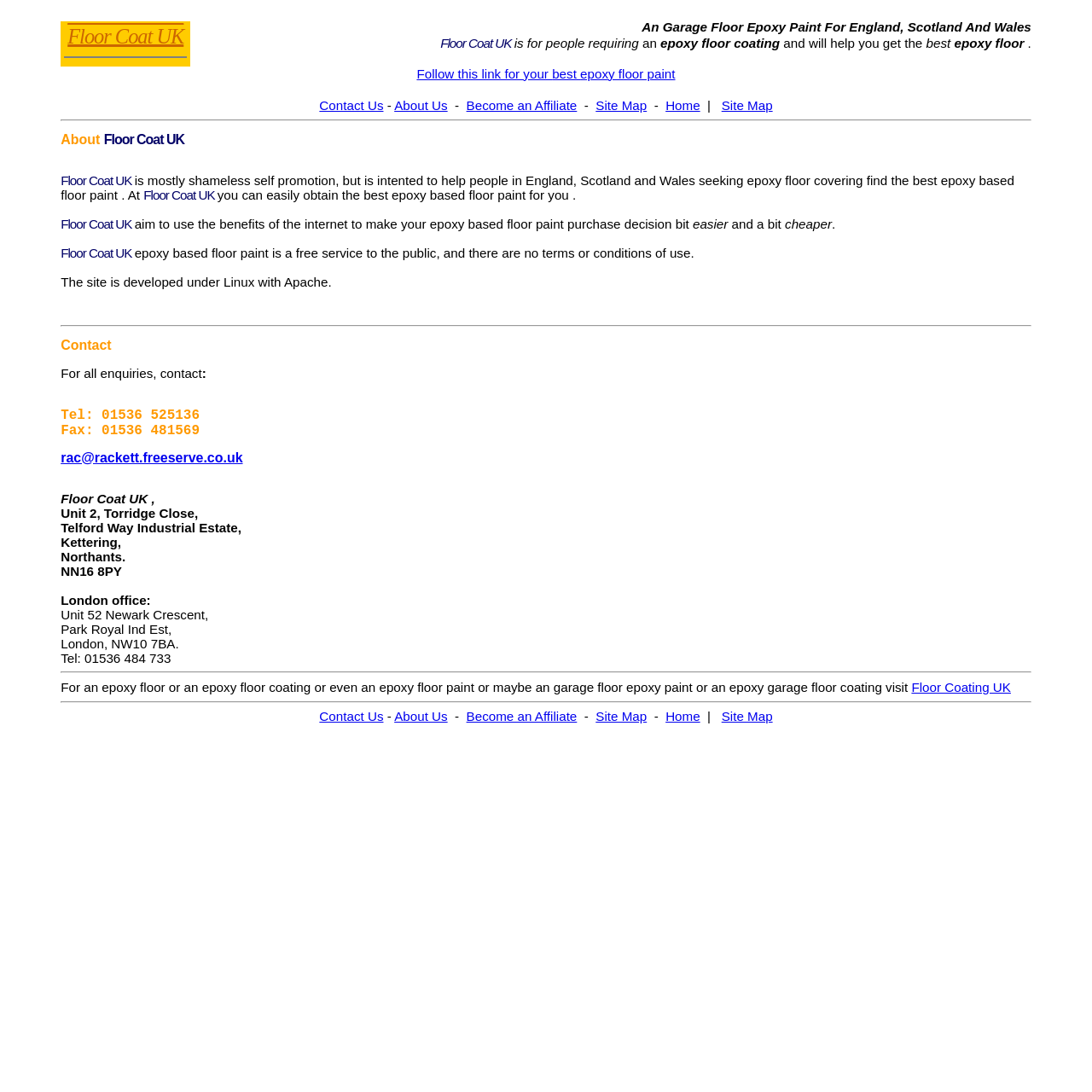What is the purpose of Floor Coat UK?
Answer briefly with a single word or phrase based on the image.

Help people find epoxy floor paint